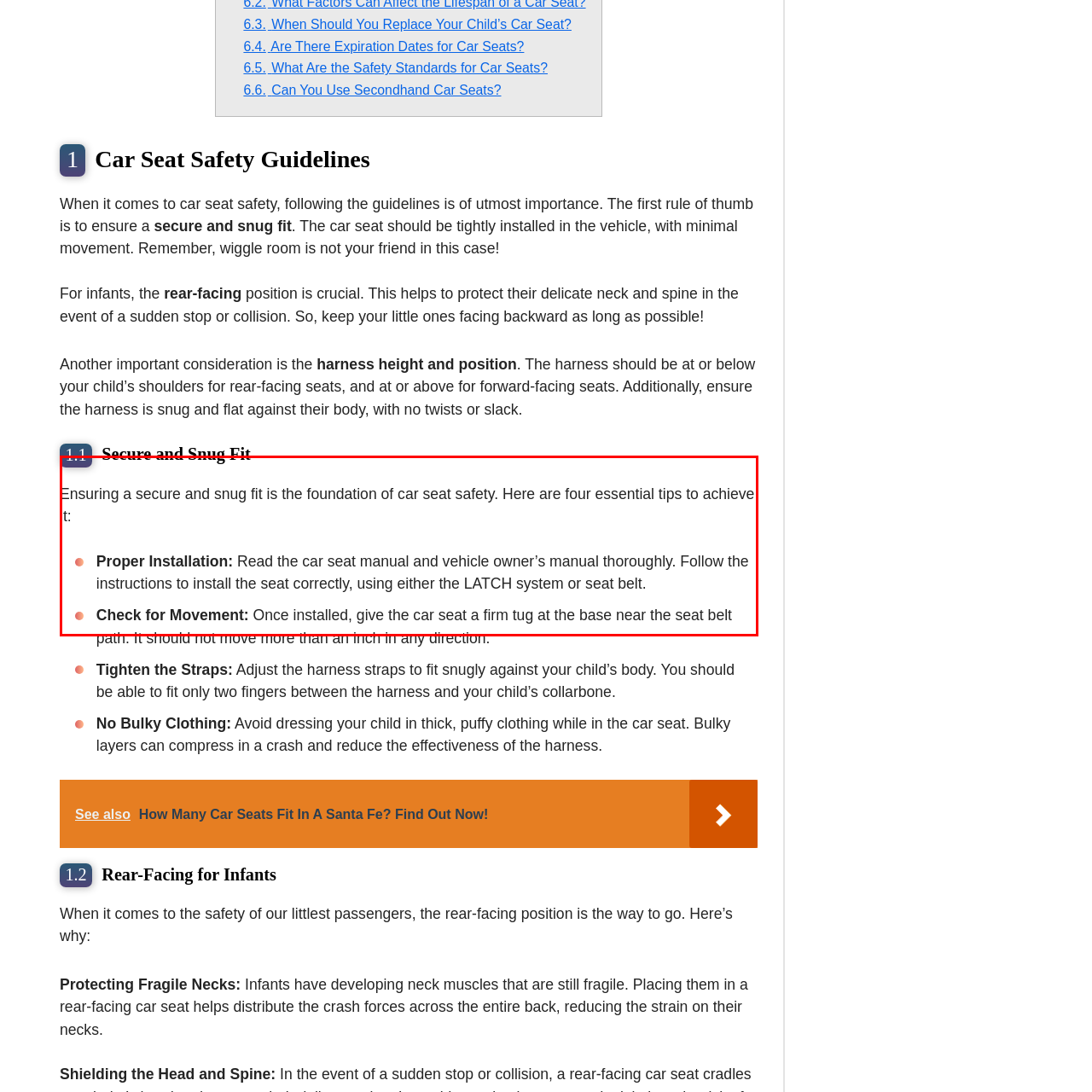Check the area bordered by the red box and provide a single word or phrase as the answer to the question: What is the recommended action to confirm correct installation?

Firm tug at the base